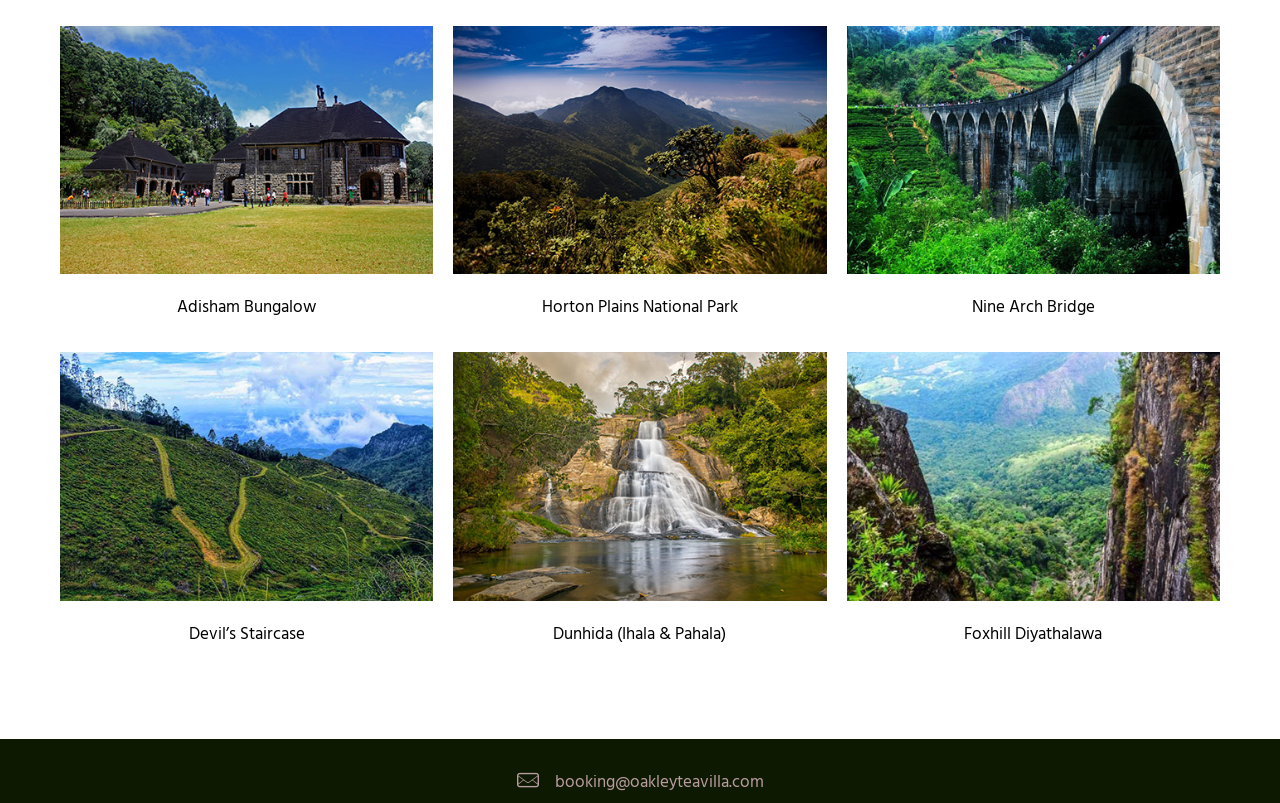Determine the bounding box coordinates for the region that must be clicked to execute the following instruction: "Explore Horton Plains National Park".

[0.423, 0.367, 0.577, 0.4]